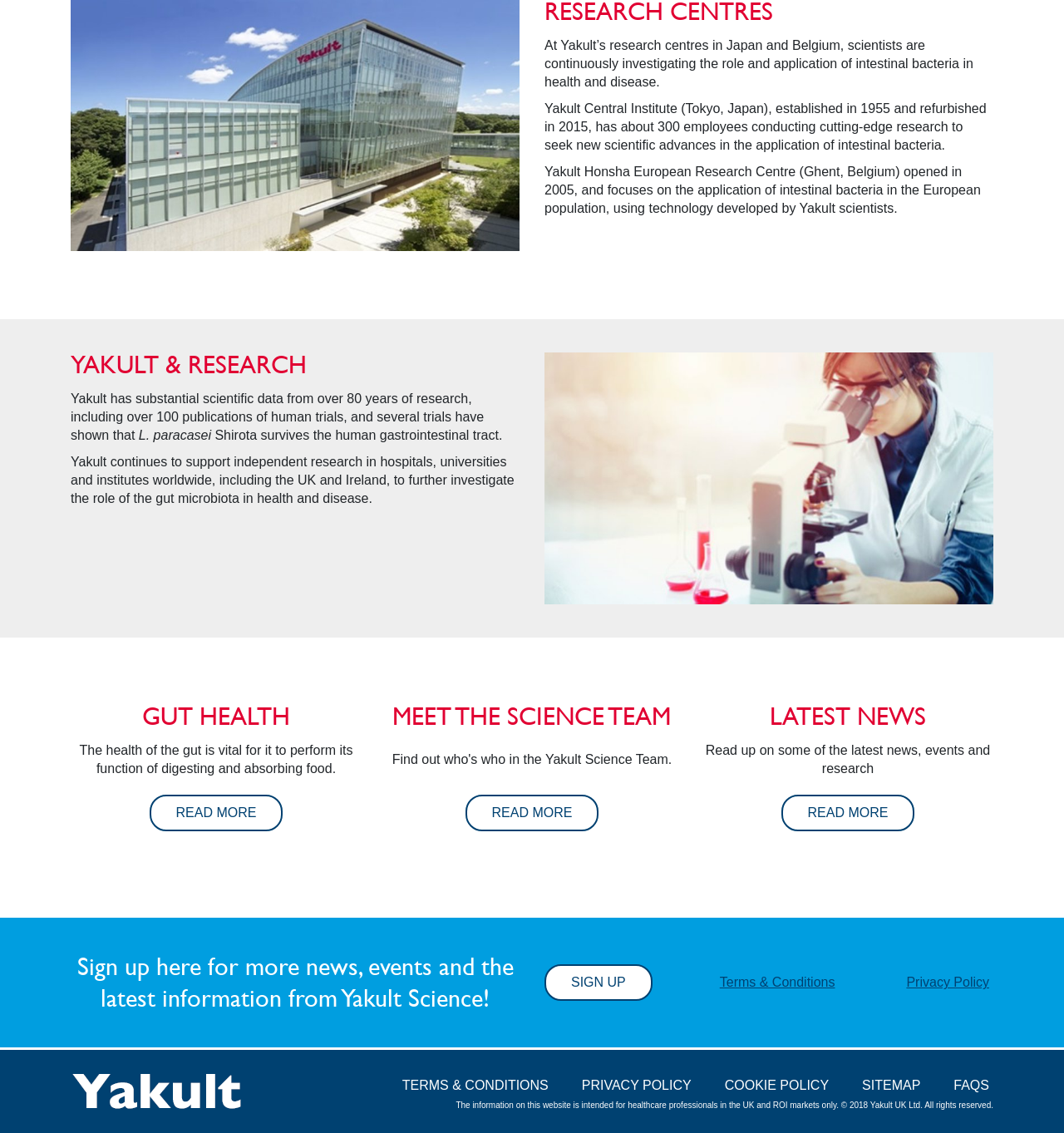What is the focus of Yakult's research?
Look at the image and respond with a single word or a short phrase.

Intestinal bacteria